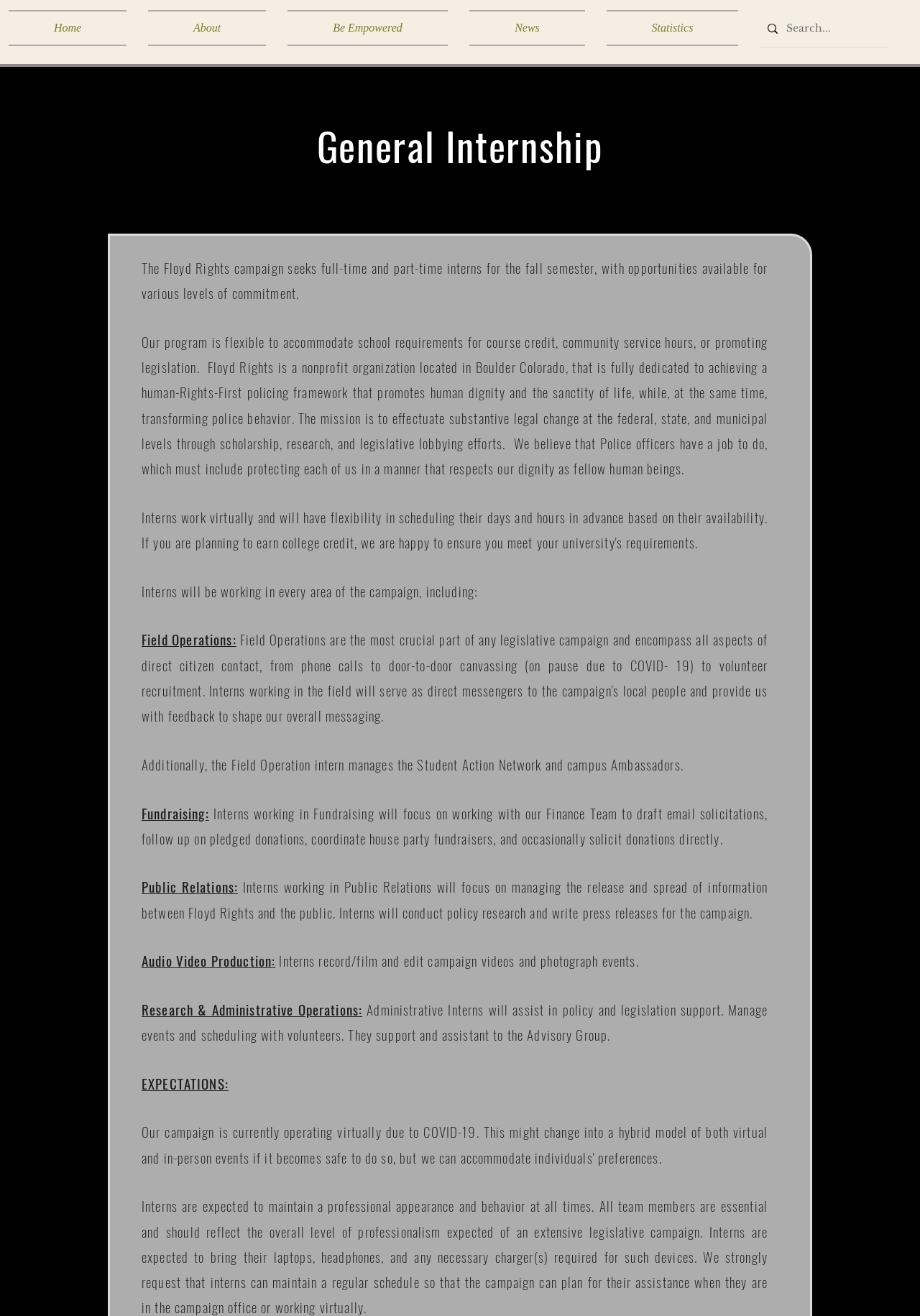Create an in-depth description of the webpage, covering main sections.

The webpage is about an internship opportunity at Floyd Rights, a nonprofit organization. At the top, there is a navigation menu with links to "Home", "About", "Be Empowered", "News", and "Statistics". To the right of the navigation menu, there is a search bar with a magnifying glass icon.

Below the navigation menu, there is a heading "General Internship" followed by a brief description of the internship program, which is flexible and can accommodate school requirements for course credit, community service hours, or promoting legislation. The organization's mission is to achieve a human-Rights-First policing framework that promotes human dignity and the sanctity of life.

The webpage then lists the various areas where interns will be working, including Field Operations, Fundraising, Public Relations, Audio Video Production, and Research & Administrative Operations. Each area has a brief description of the tasks and responsibilities involved.

At the bottom of the page, there is a section titled "EXPECTATIONS", but its content is not specified. Overall, the webpage provides detailed information about the internship program and the different areas where interns can contribute to the organization's mission.